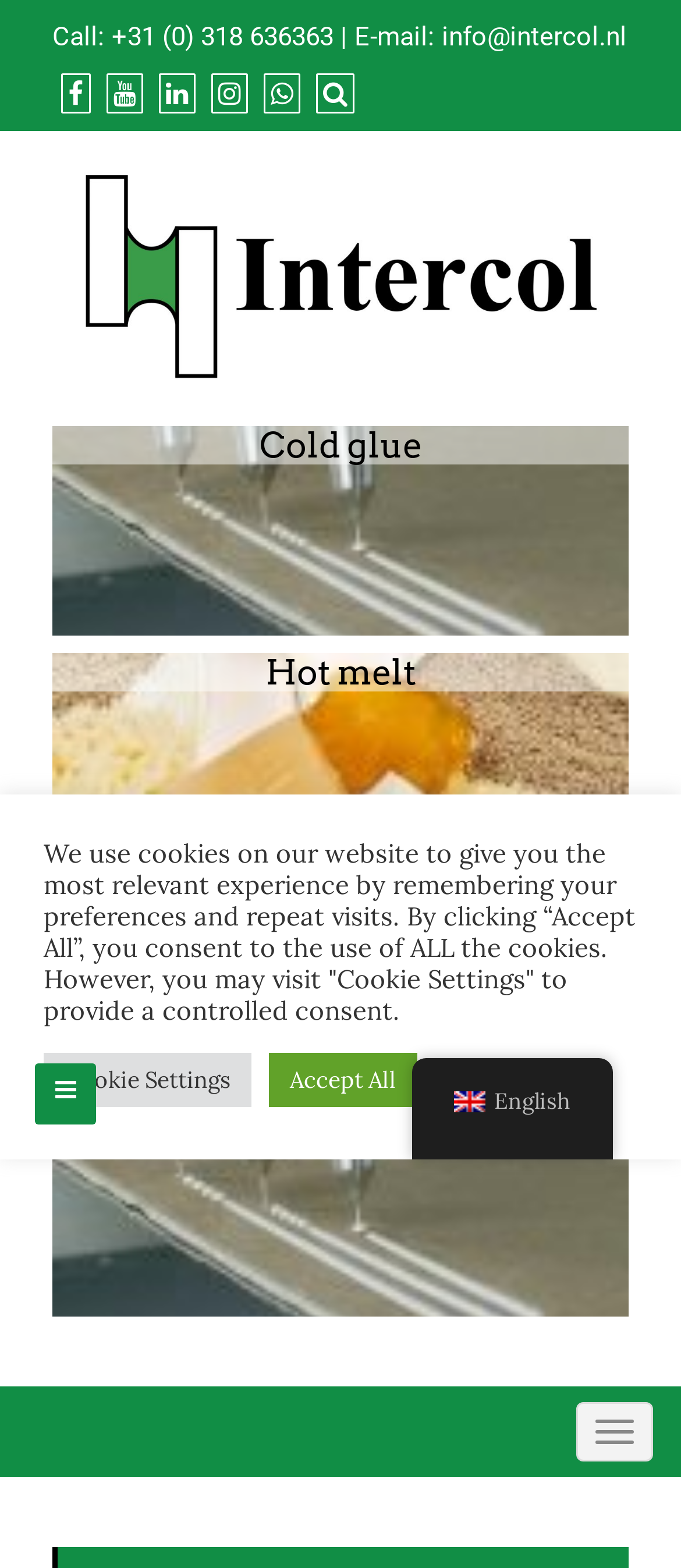What is the company name?
Answer the question based on the image using a single word or a brief phrase.

Intercol Adhesives